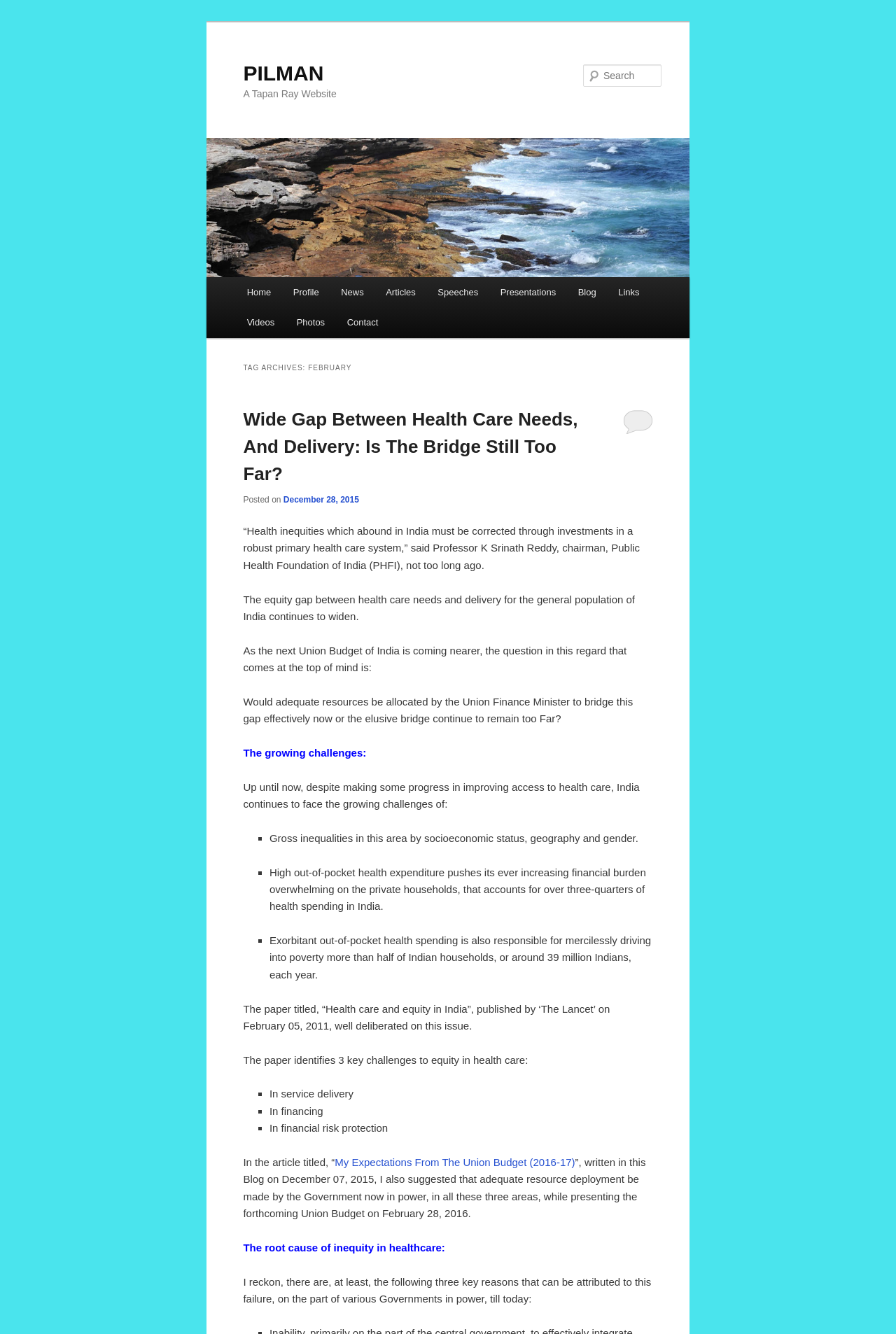Specify the bounding box coordinates of the element's area that should be clicked to execute the given instruction: "Search". The coordinates should be four float numbers between 0 and 1, i.e., [left, top, right, bottom].

[0.651, 0.048, 0.738, 0.065]